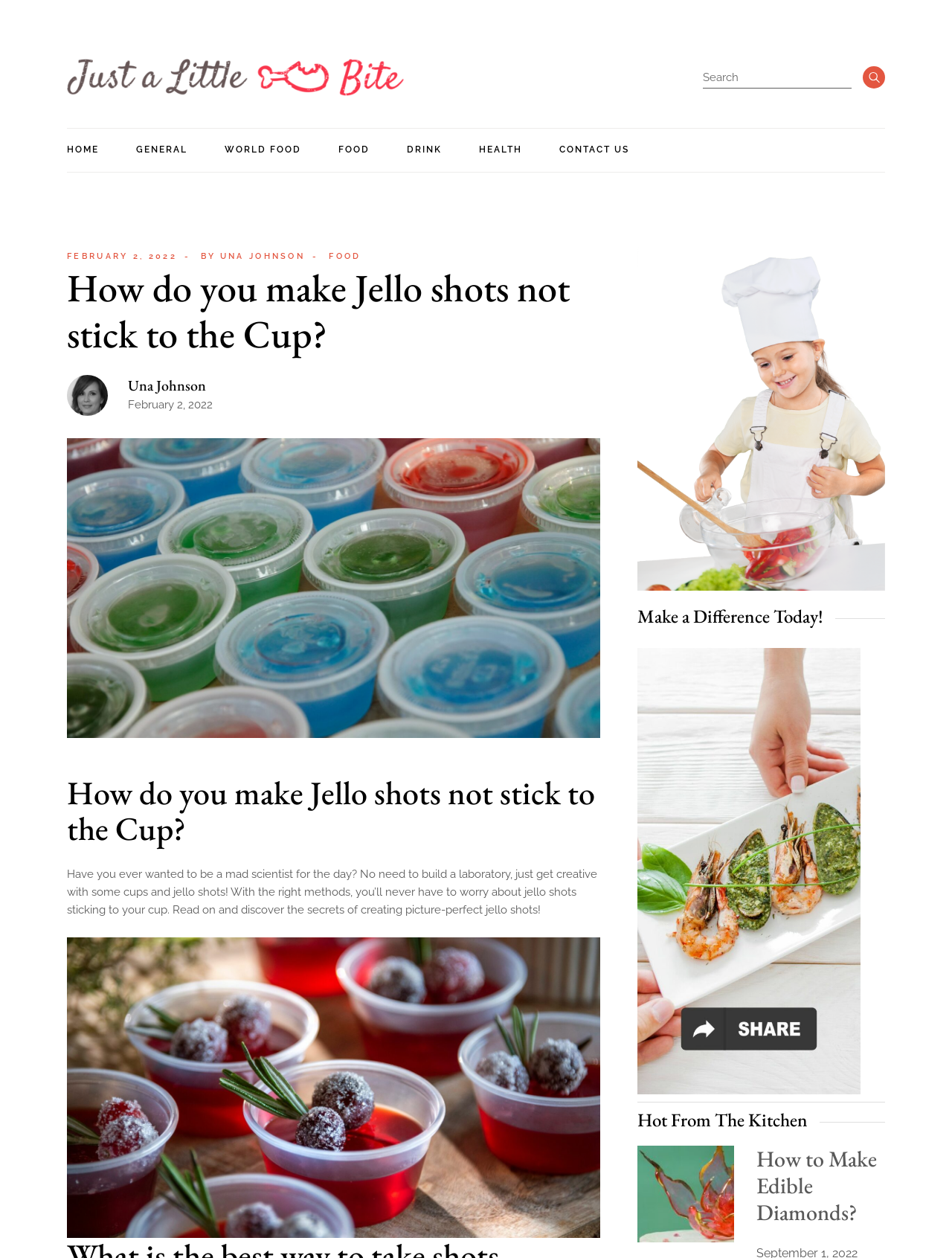Please find the bounding box coordinates of the element that needs to be clicked to perform the following instruction: "Click the Explore button". The bounding box coordinates should be four float numbers between 0 and 1, represented as [left, top, right, bottom].

None